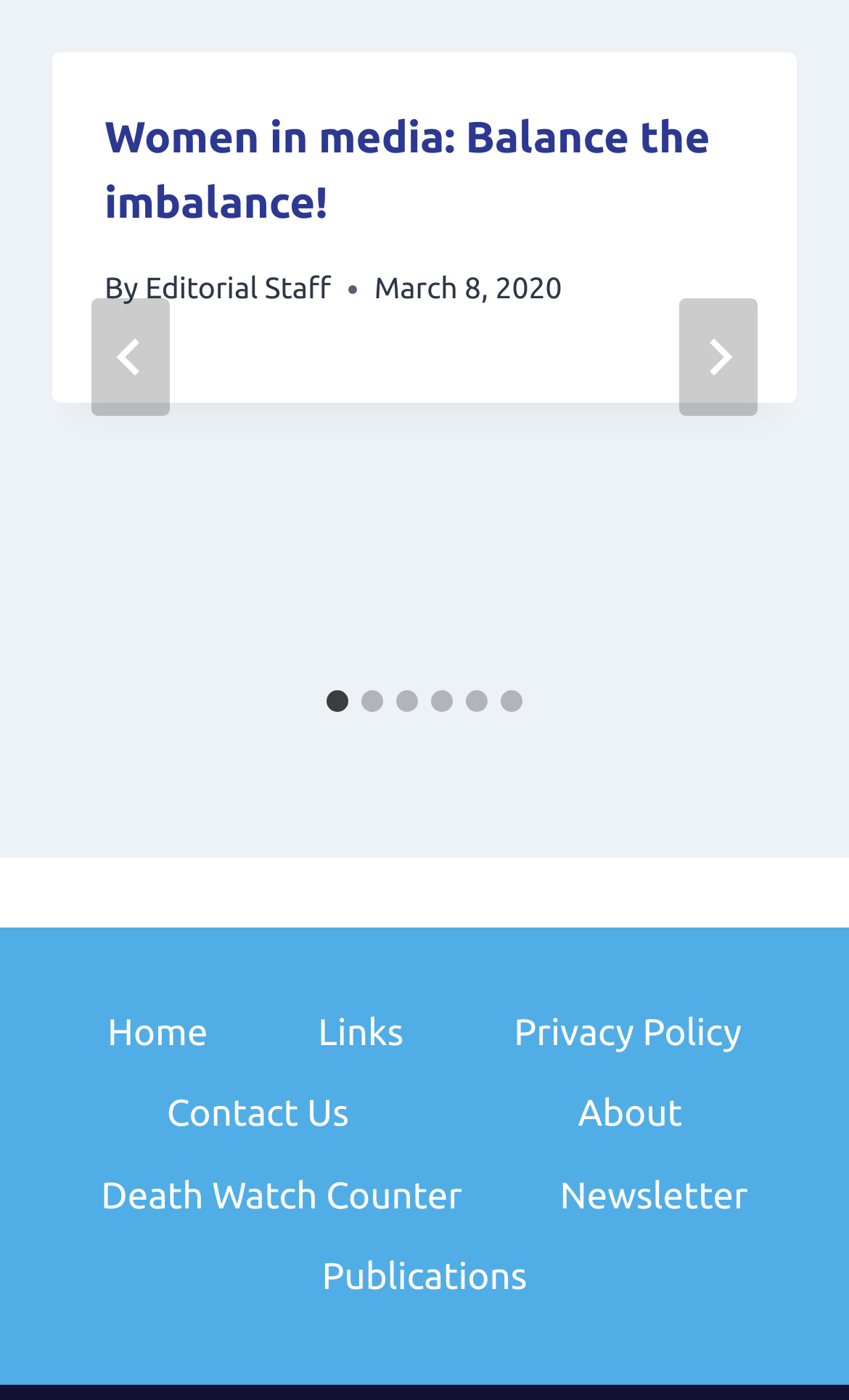Give a one-word or short phrase answer to the question: 
When was the first article published?

March 8, 2020